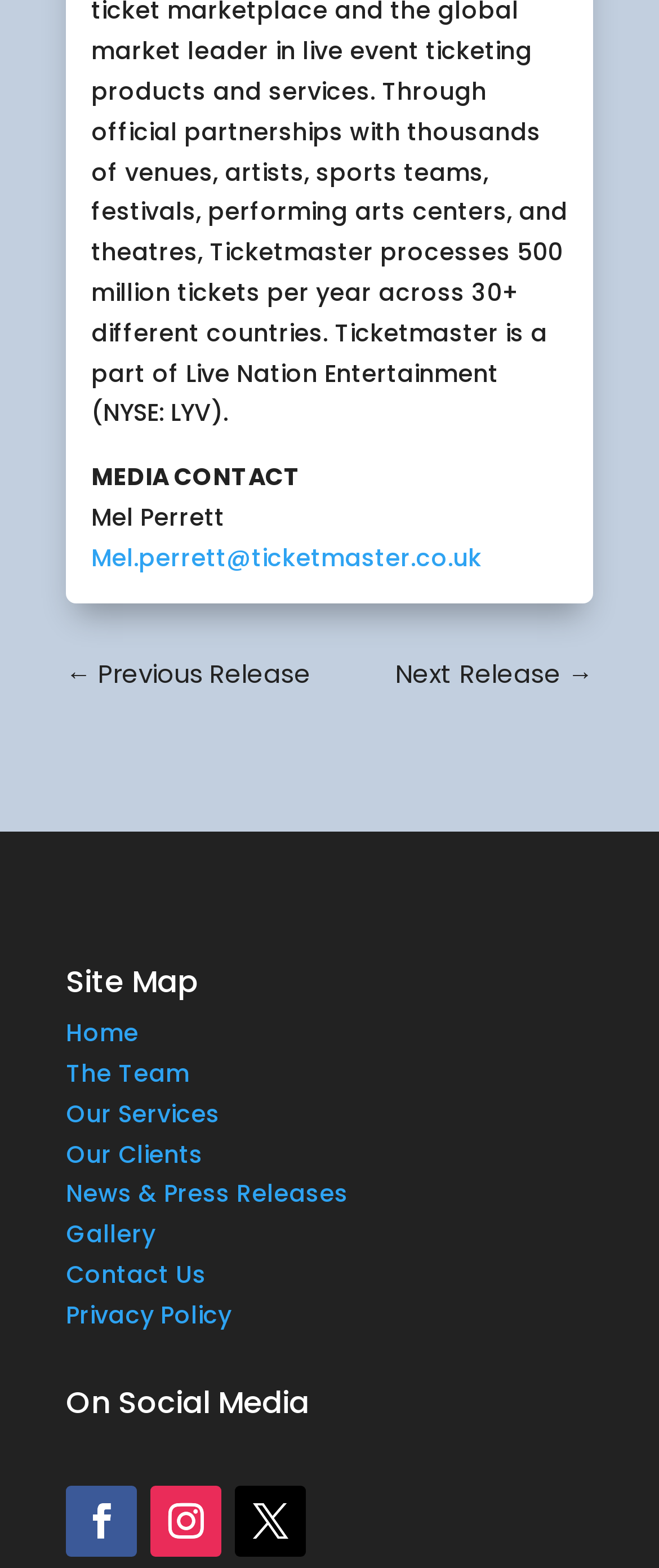Provide your answer to the question using just one word or phrase: What is the email address of the media contact?

Mel.perrett@ticketmaster.co.uk